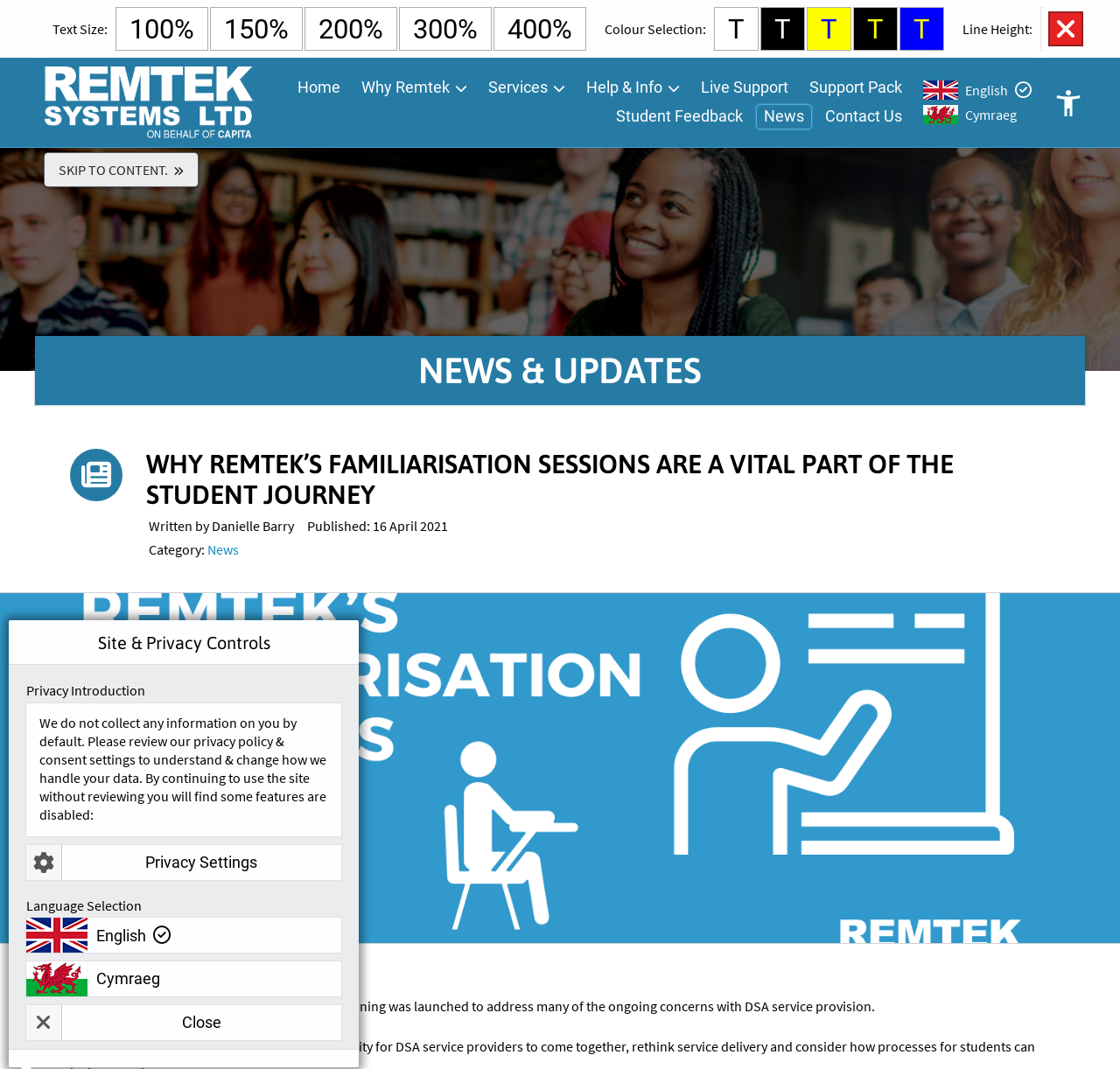Identify the bounding box for the described UI element. Provide the coordinates in (top-left x, top-left y, bottom-right x, bottom-right y) format with values ranging from 0 to 1: Skip To Content.

[0.039, 0.142, 0.177, 0.175]